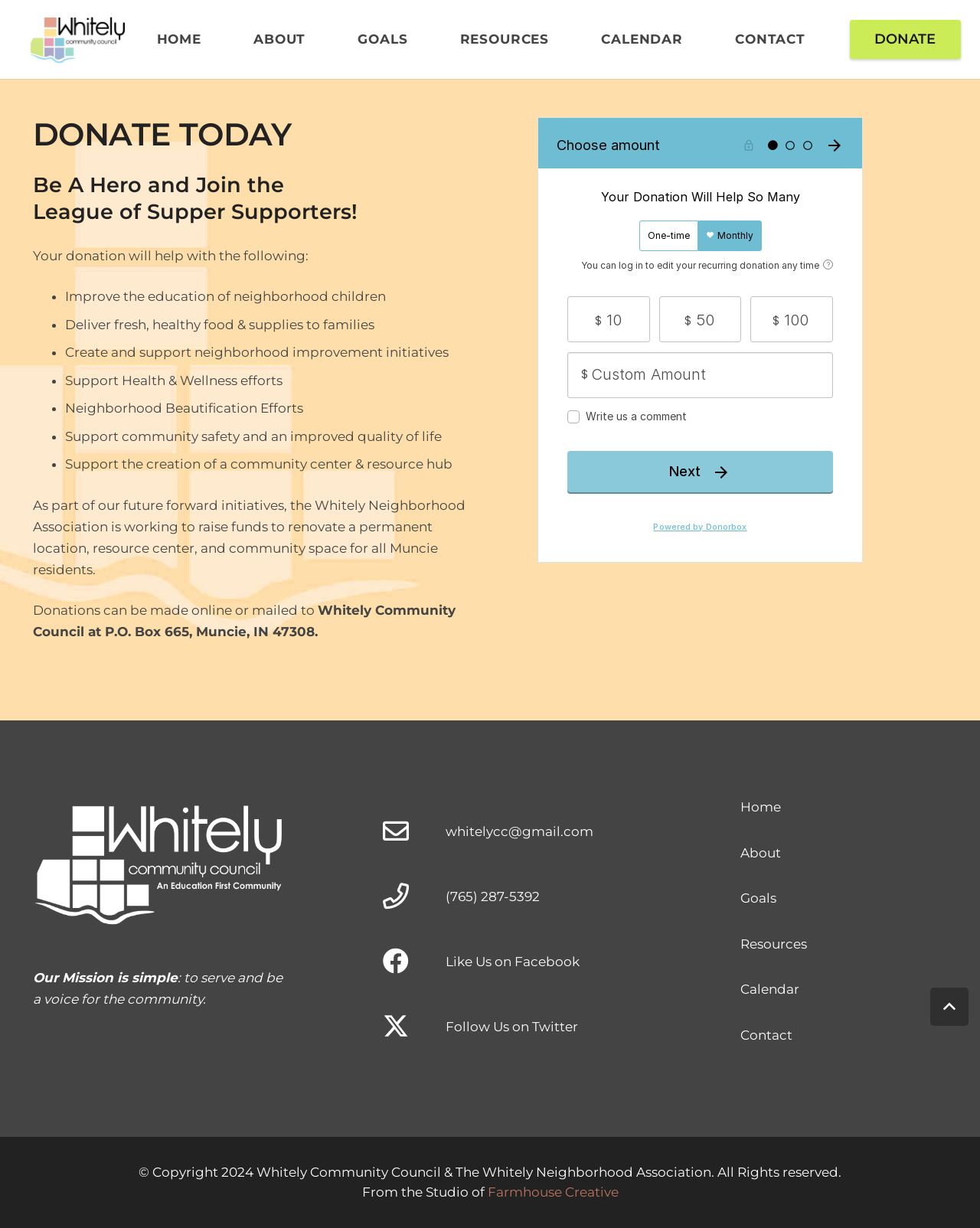Provide the bounding box coordinates of the area you need to click to execute the following instruction: "Click the Donate button".

[0.867, 0.016, 0.98, 0.048]